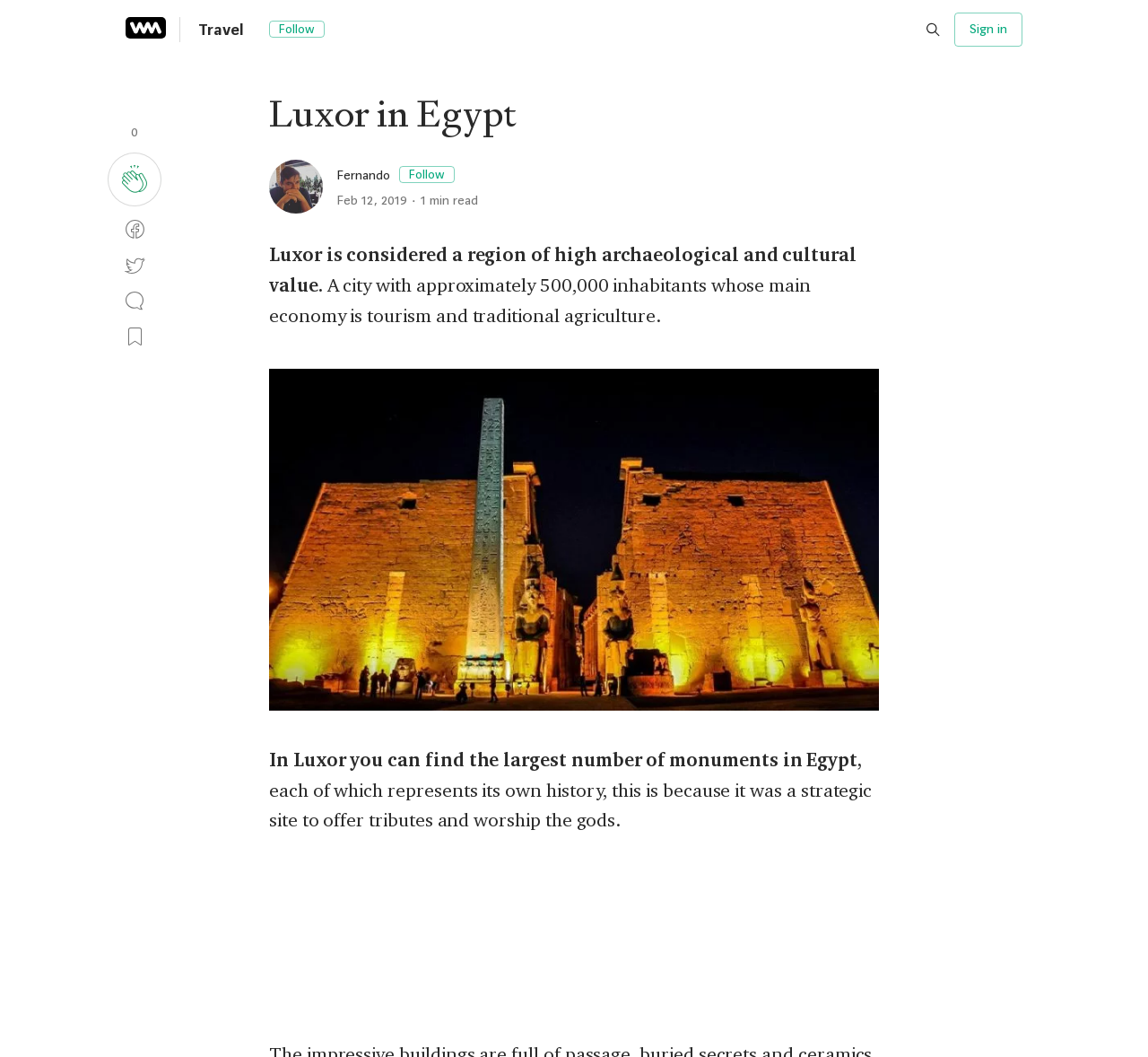Answer the following query with a single word or phrase:
What is the population of Luxor?

500,000